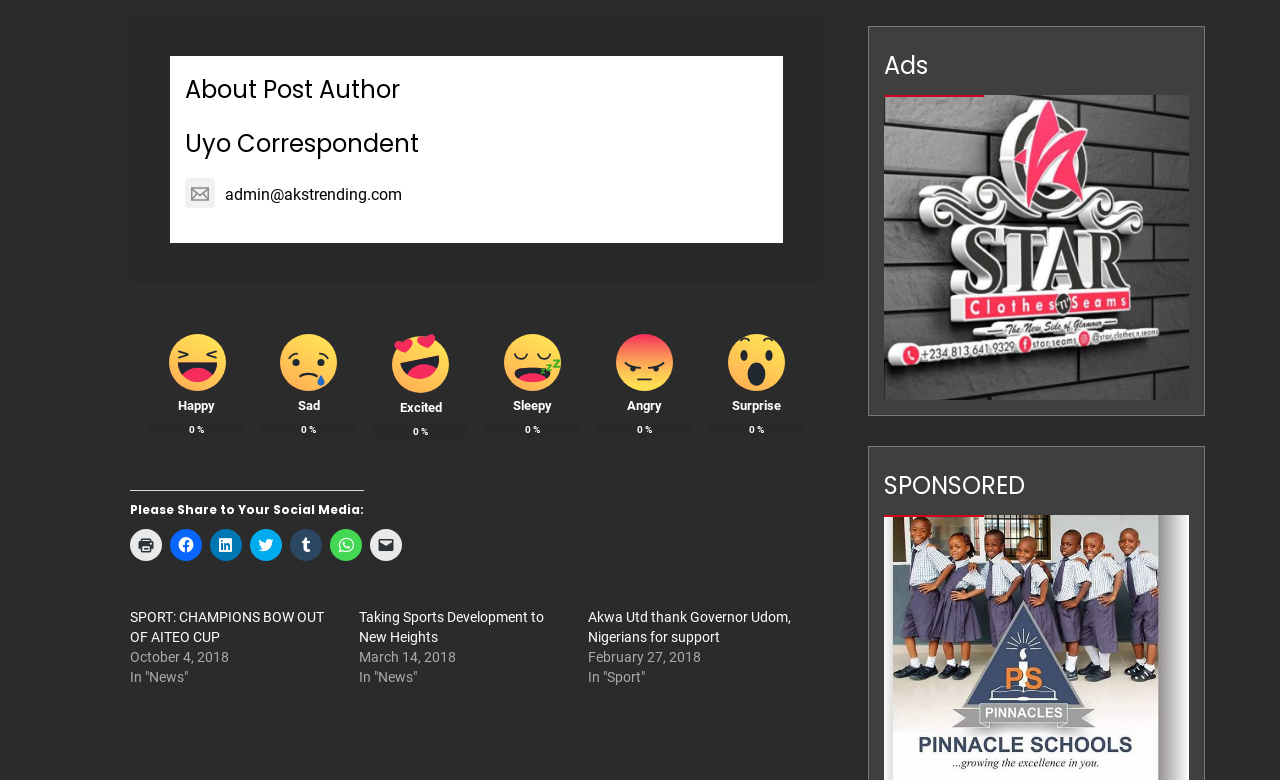Please respond to the question using a single word or phrase:
What is the name of the school advertised?

Pinnacle Schools Uyo